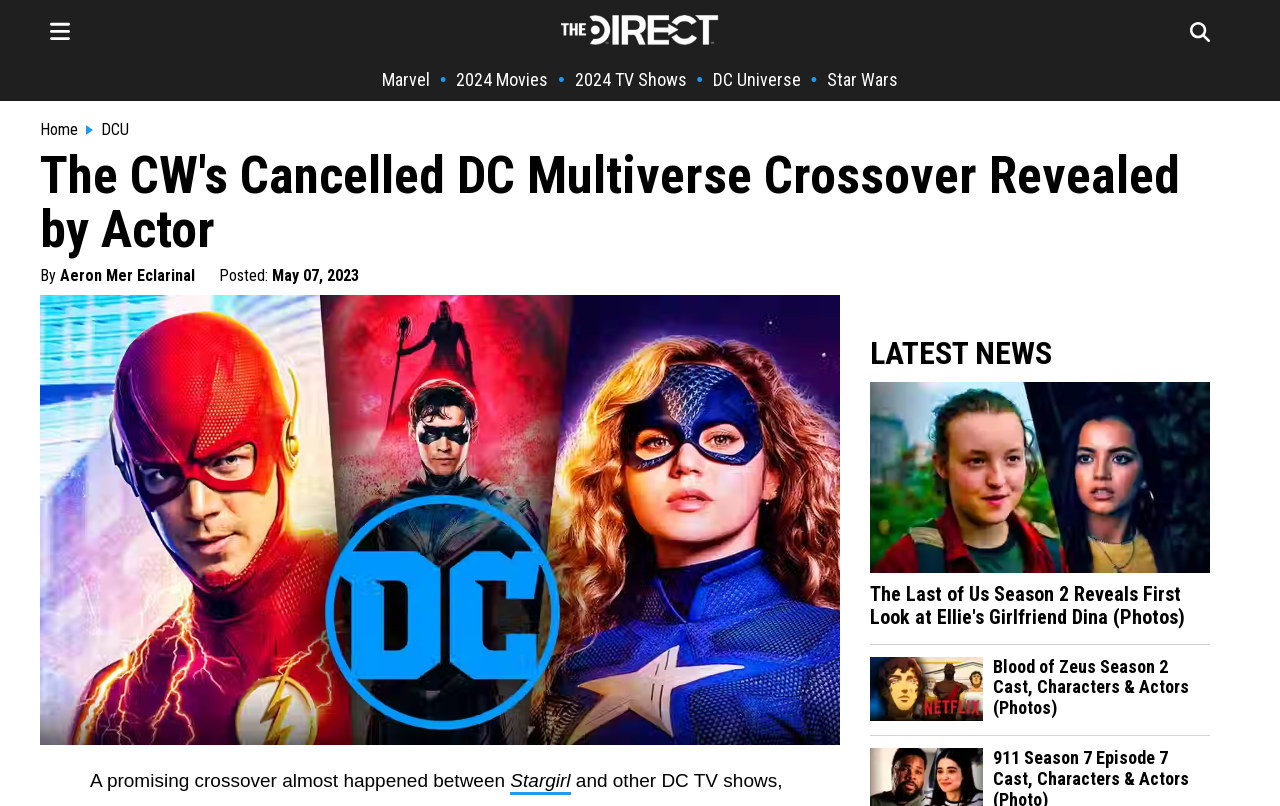From the webpage screenshot, predict the bounding box coordinates (top-left x, top-left y, bottom-right x, bottom-right y) for the UI element described here: Ground Penetrating Radar

None